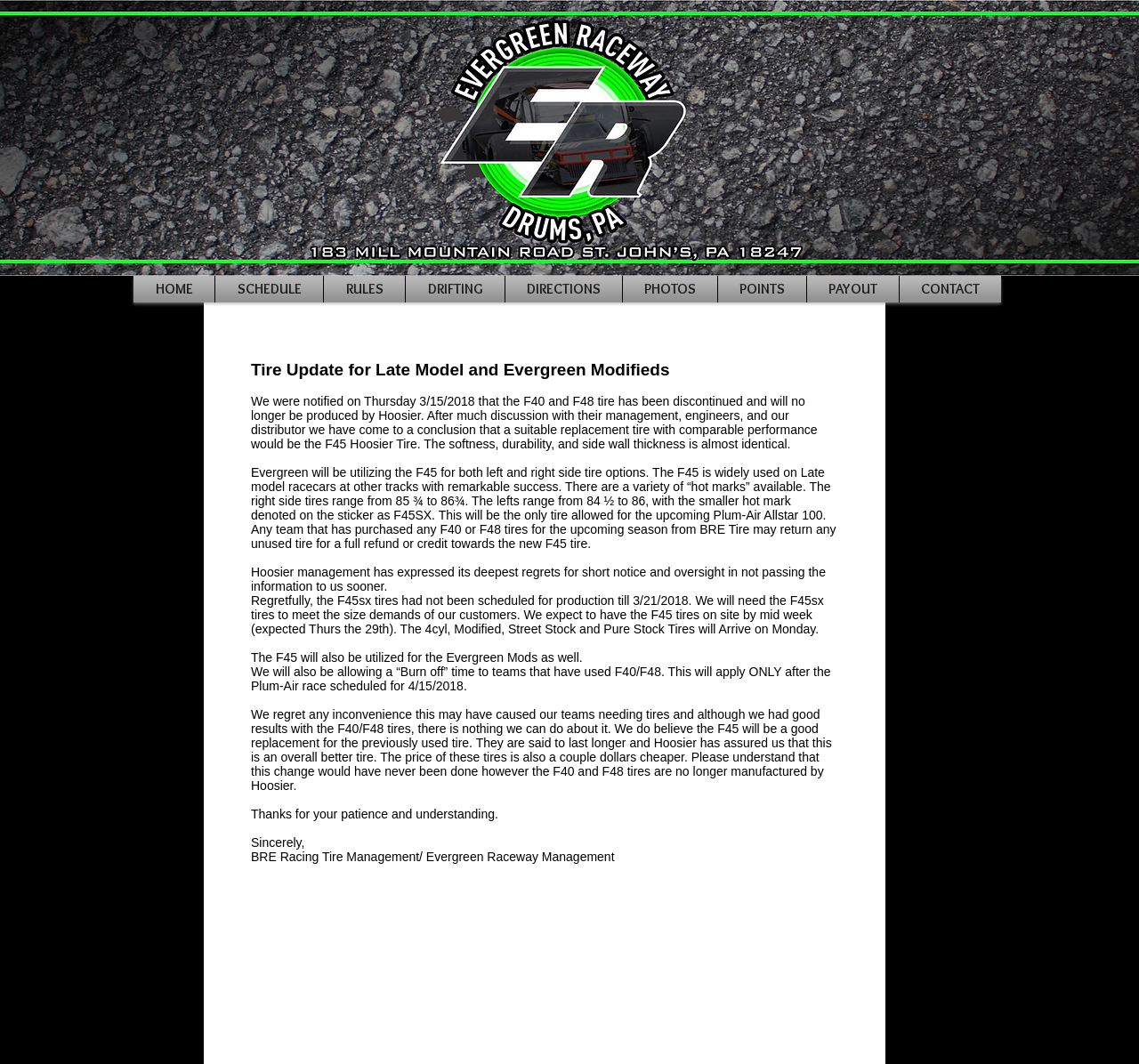Give a detailed account of the webpage.

The webpage is about Evergreen Raceway, a racing track that provides updates and information to its users. At the top of the page, there is a navigation menu with 8 links: HOME, SCHEDULE, RULES, DRIFTING, DIRECTIONS, PHOTOS, POINTS, and CONTACT. These links are aligned horizontally and take up about 75% of the page's width.

Below the navigation menu, there is a main content section that occupies most of the page's area. The content is divided into several paragraphs of text, which provide an update on tire usage for Late Model and Evergreen Modifieds. The text explains that the F40 and F48 tires have been discontinued and will be replaced by the F45 Hoosier Tire, which has similar performance characteristics. The update also provides information on the availability of the new tires, return policies, and a "burn off" time for teams that have used the old tires.

The text is organized into 11 paragraphs, with some paragraphs being separated by a blank line. The font size and style are consistent throughout the content section. There are no images on the page. The overall layout is clean, with a clear hierarchy of information and ample whitespace to make the content easy to read.